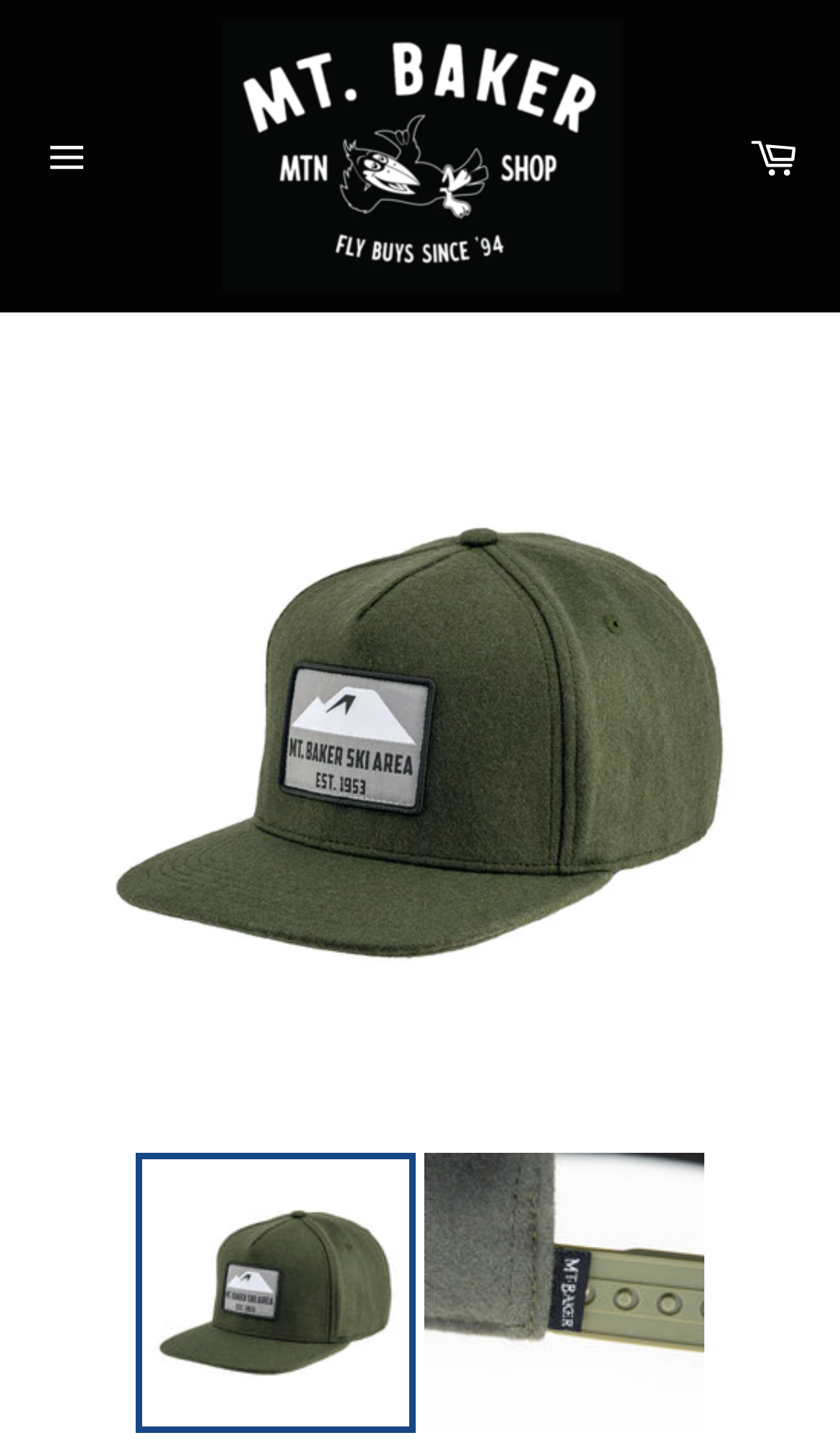Answer the question with a brief word or phrase:
What is the purpose of the button at the top left?

Site navigation